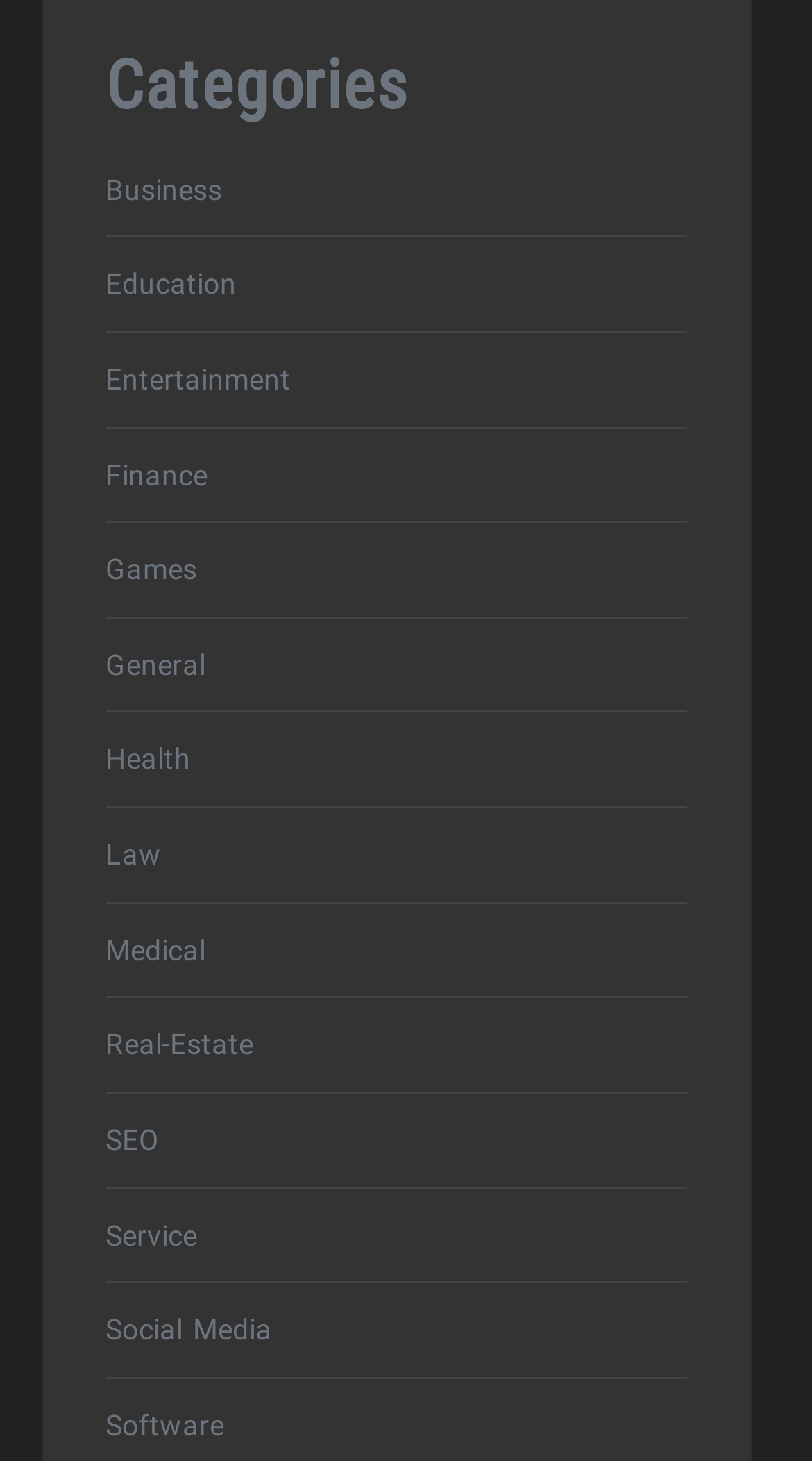Could you locate the bounding box coordinates for the section that should be clicked to accomplish this task: "Explore Games category".

[0.129, 0.372, 0.845, 0.407]